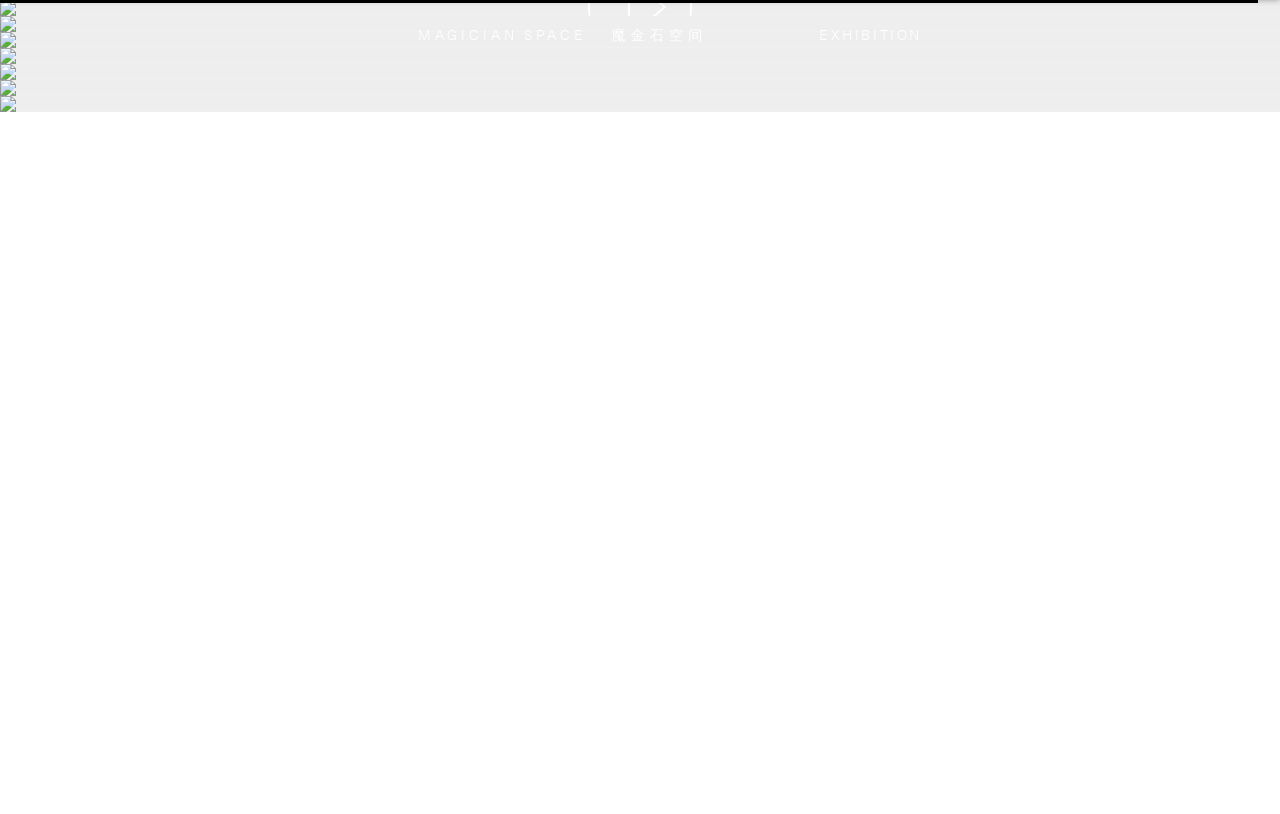What language options are available on the webpage?
Based on the visual, give a brief answer using one word or a short phrase.

English and 中文